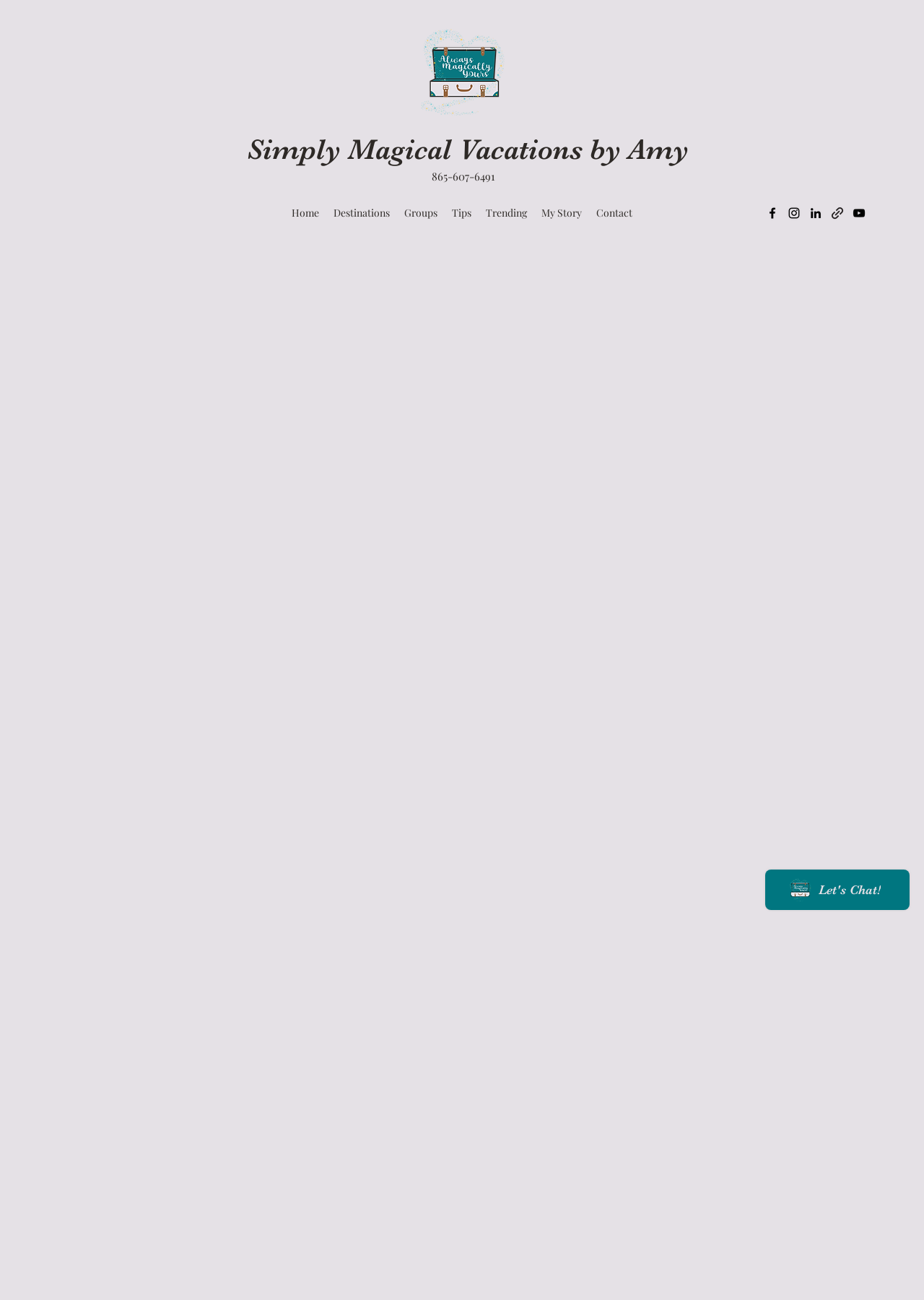Please provide a short answer using a single word or phrase for the question:
How many social media links are available on the webpage?

5